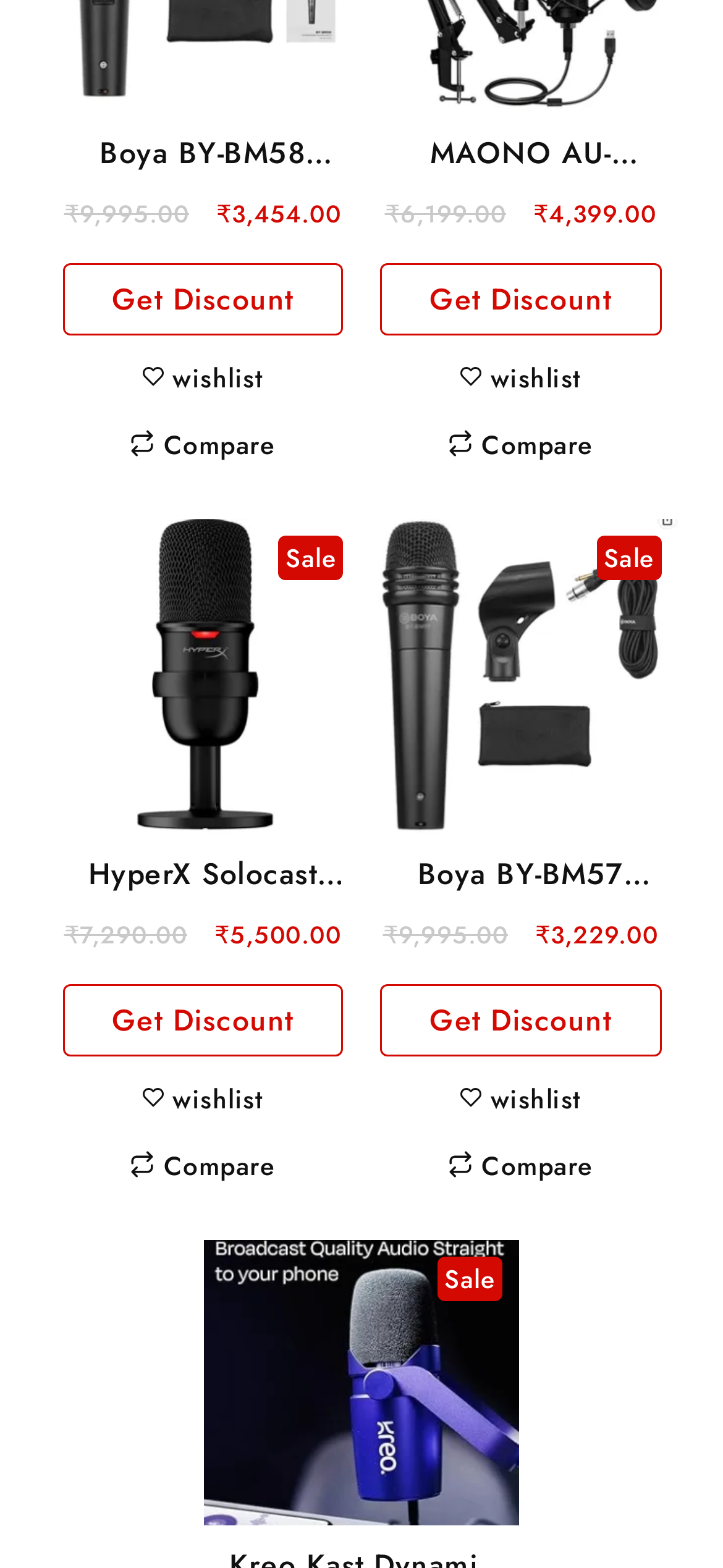What is the brand of the second microphone listed?
Provide a detailed answer to the question using information from the image.

I found the brand of the second microphone listed by looking at the heading of the second microphone, which is 'MAONO AU-PM420 USB Condenser Microphone...'.